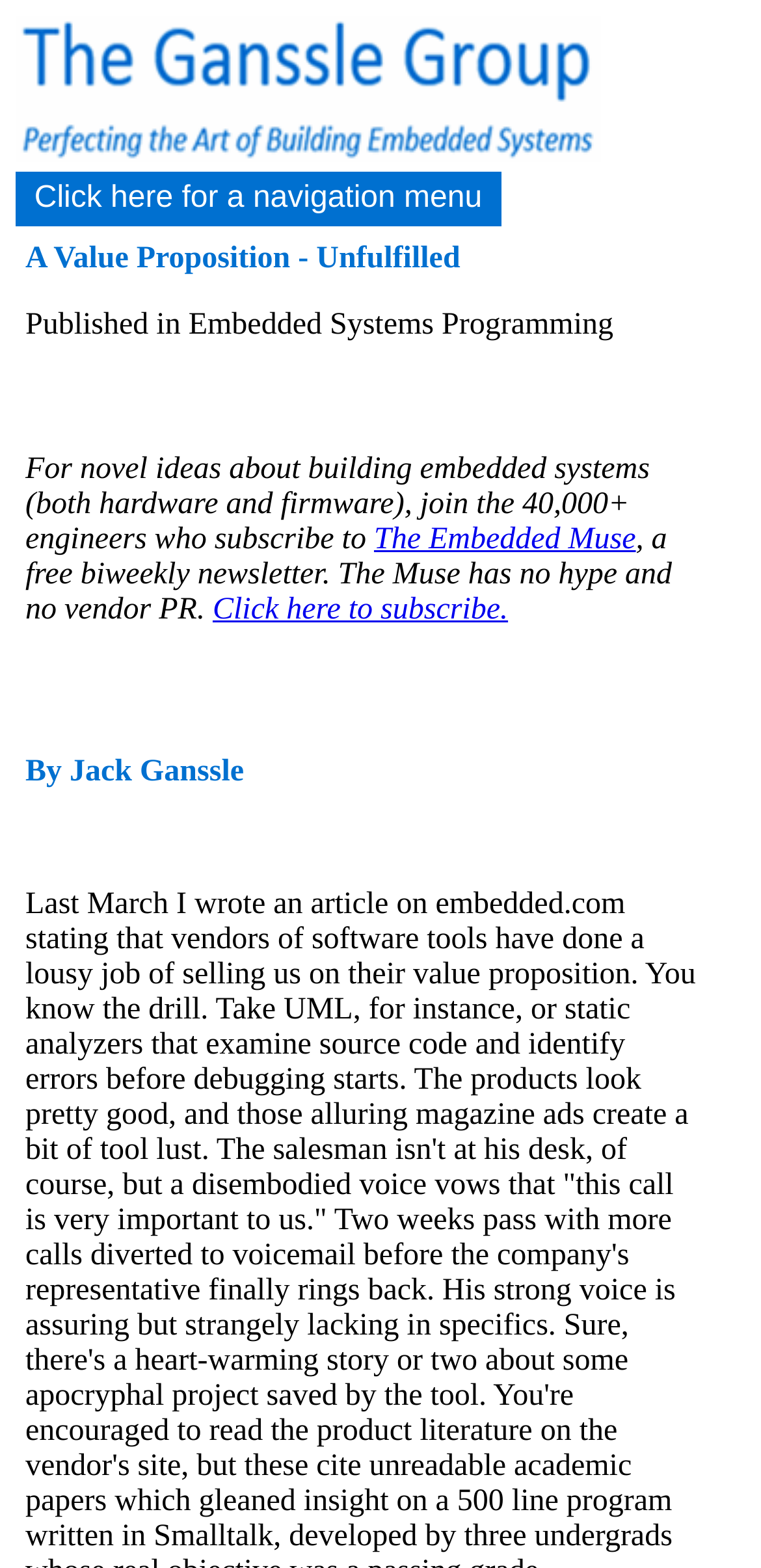Answer the following query concisely with a single word or phrase:
What is the purpose of the link 'Click here to subscribe'?

To subscribe to the newsletter